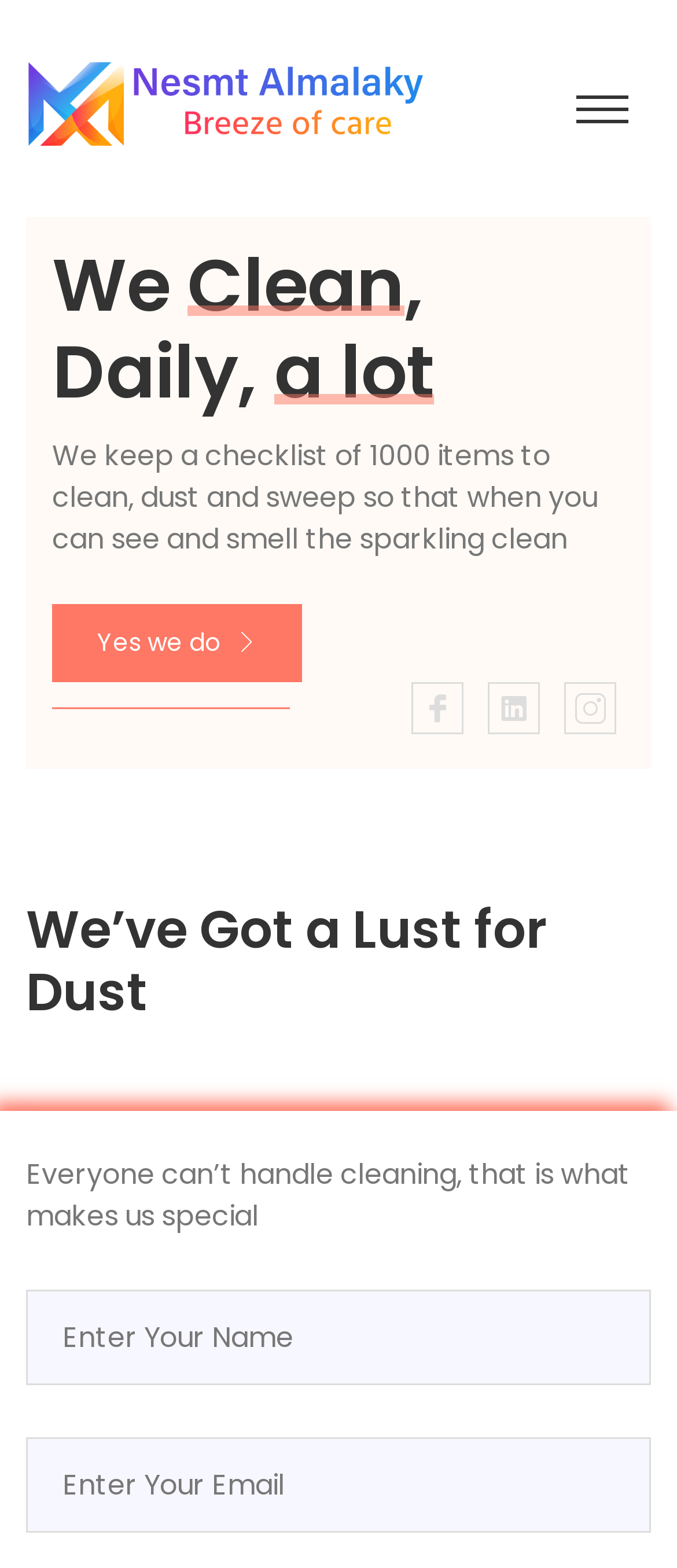Determine the bounding box coordinates for the region that must be clicked to execute the following instruction: "Toggle navigation".

[0.818, 0.049, 0.962, 0.089]